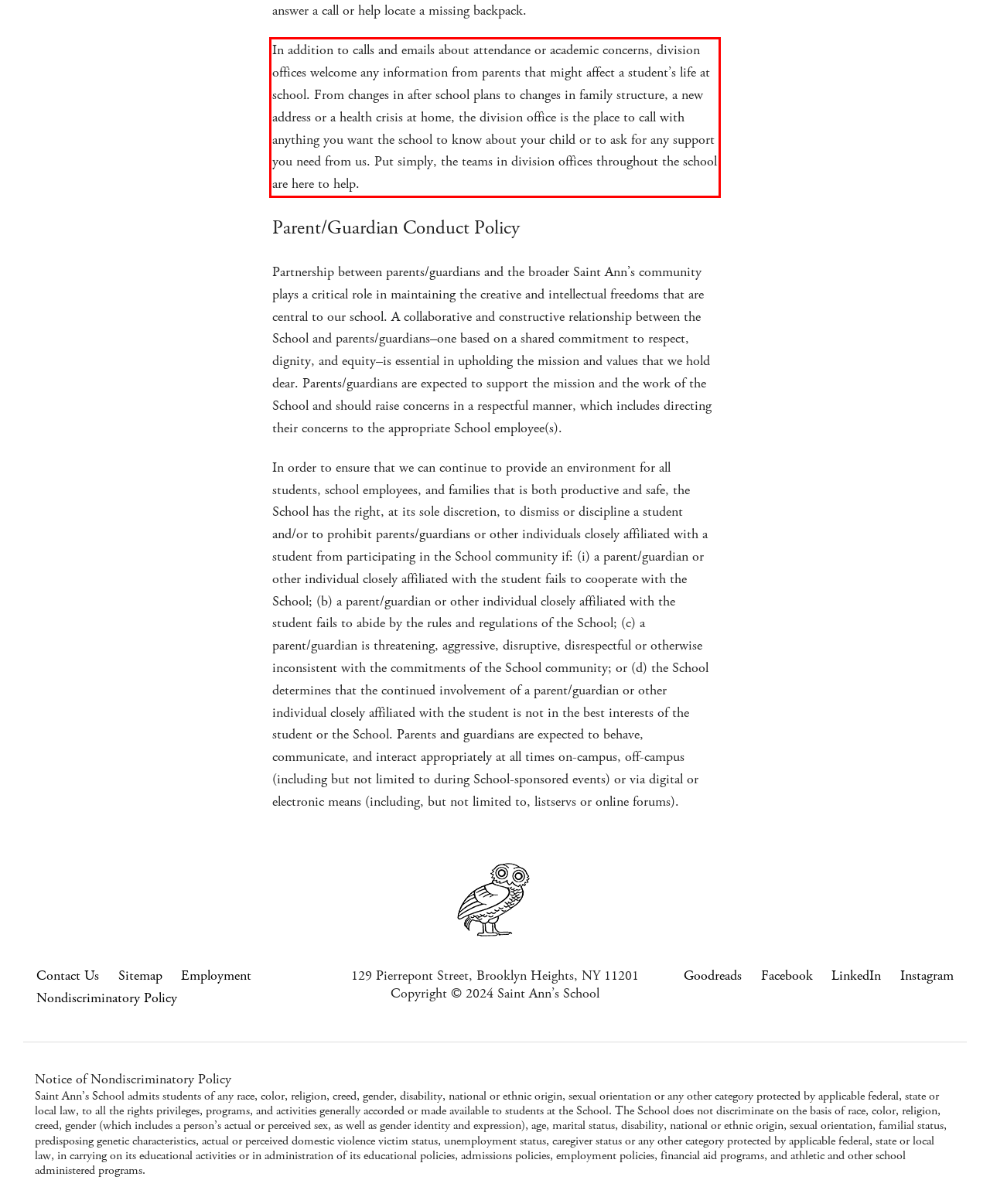Please analyze the provided webpage screenshot and perform OCR to extract the text content from the red rectangle bounding box.

In addition to calls and emails about attendance or academic concerns, division offices welcome any information from parents that might affect a student’s life at school. From changes in after school plans to changes in family structure, a new address or a health crisis at home, the division office is the place to call with anything you want the school to know about your child or to ask for any support you need from us. Put simply, the teams in division offices throughout the school are here to help.